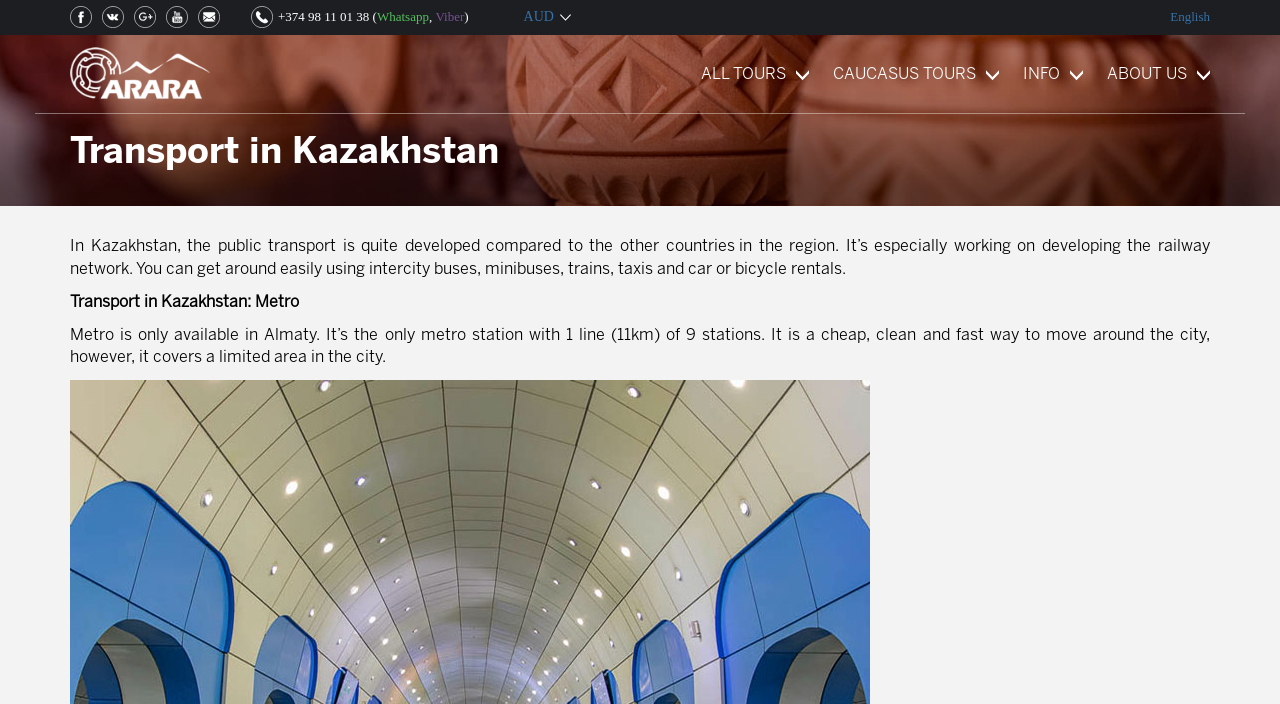Identify the bounding box coordinates for the region of the element that should be clicked to carry out the instruction: "View AUD exchange rate". The bounding box coordinates should be four float numbers between 0 and 1, i.e., [left, top, right, bottom].

[0.409, 0.013, 0.446, 0.036]